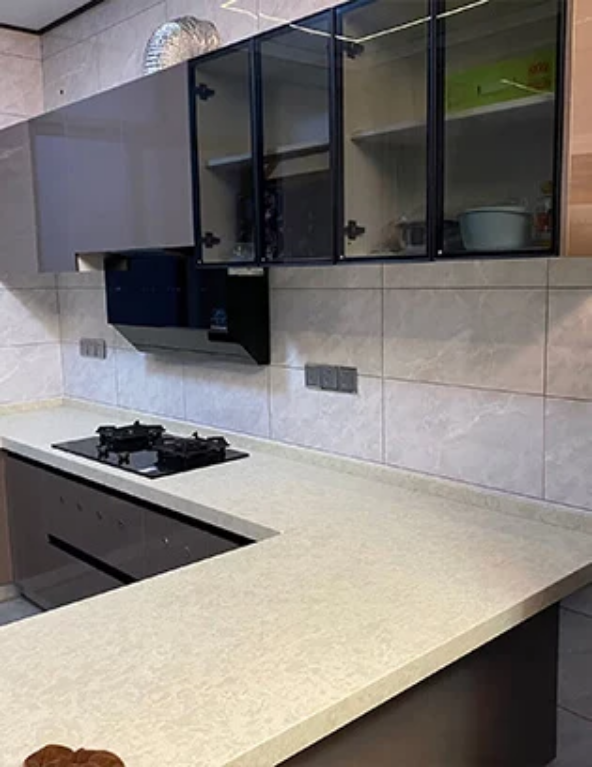Answer the question in a single word or phrase:
What type of cooktop is featured in the kitchen?

Dual-burner gas cooktop